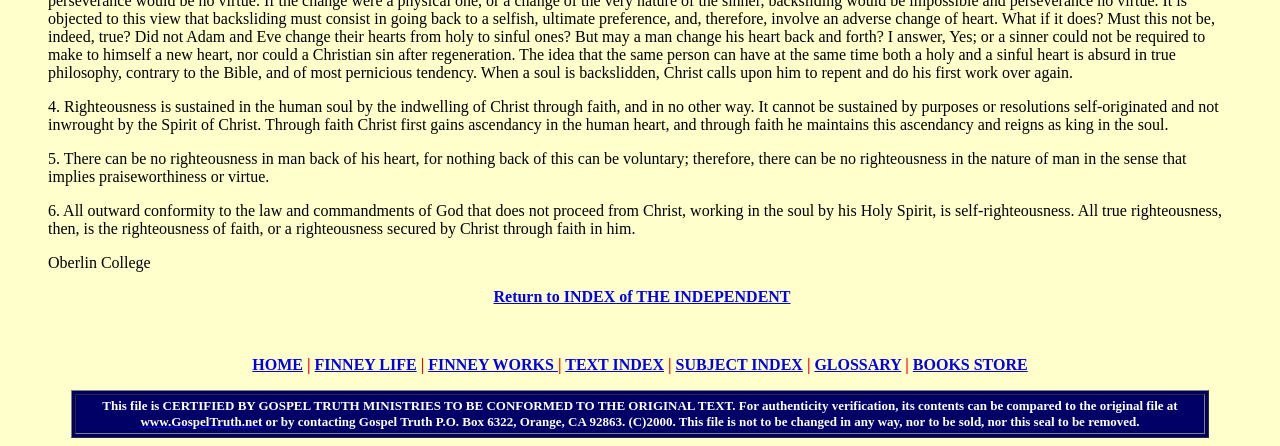Pinpoint the bounding box coordinates for the area that should be clicked to perform the following instruction: "Visit www.GospelTruth.net".

[0.11, 0.924, 0.205, 0.962]